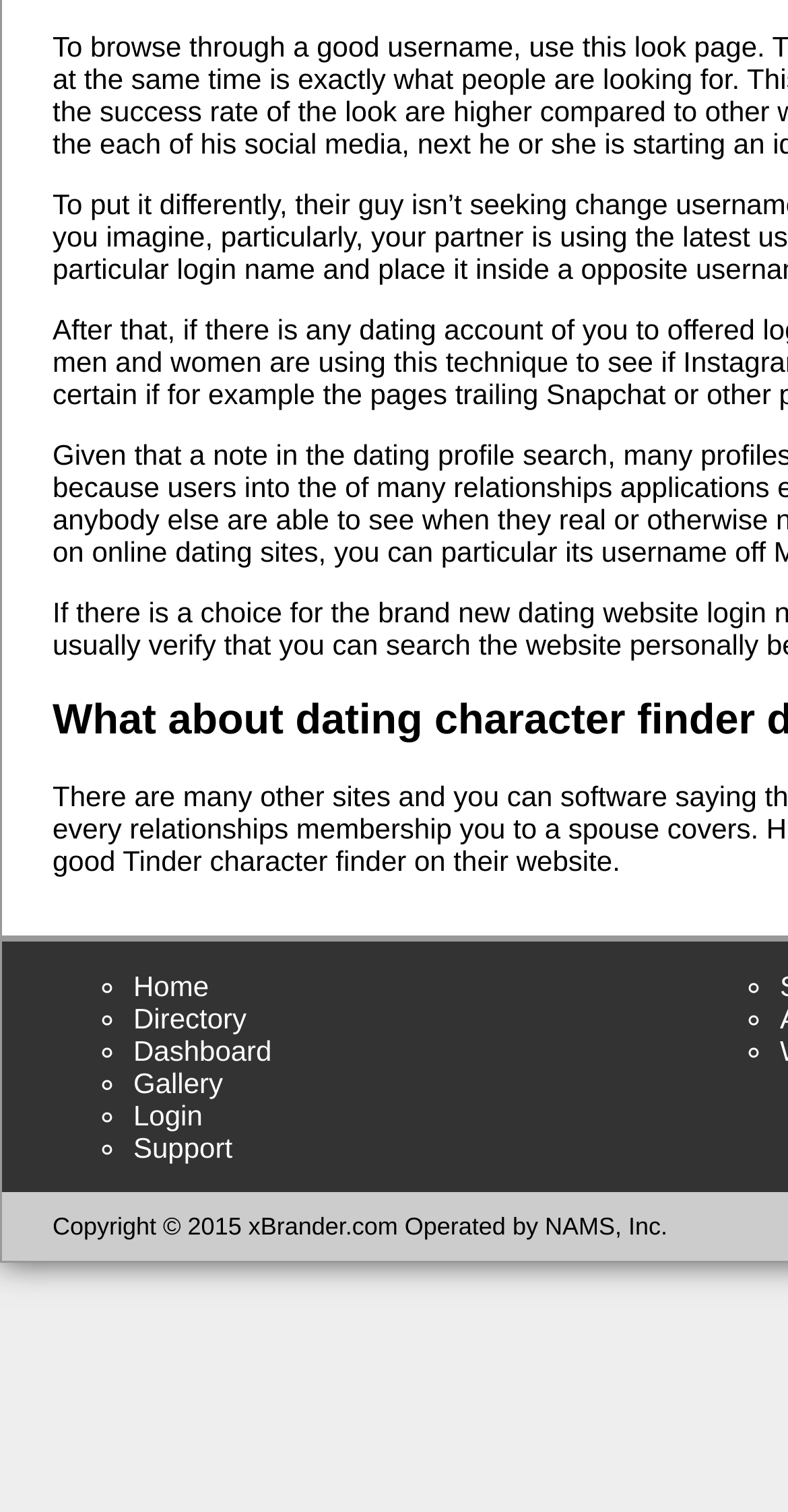What is the first menu item? Examine the screenshot and reply using just one word or a brief phrase.

Home